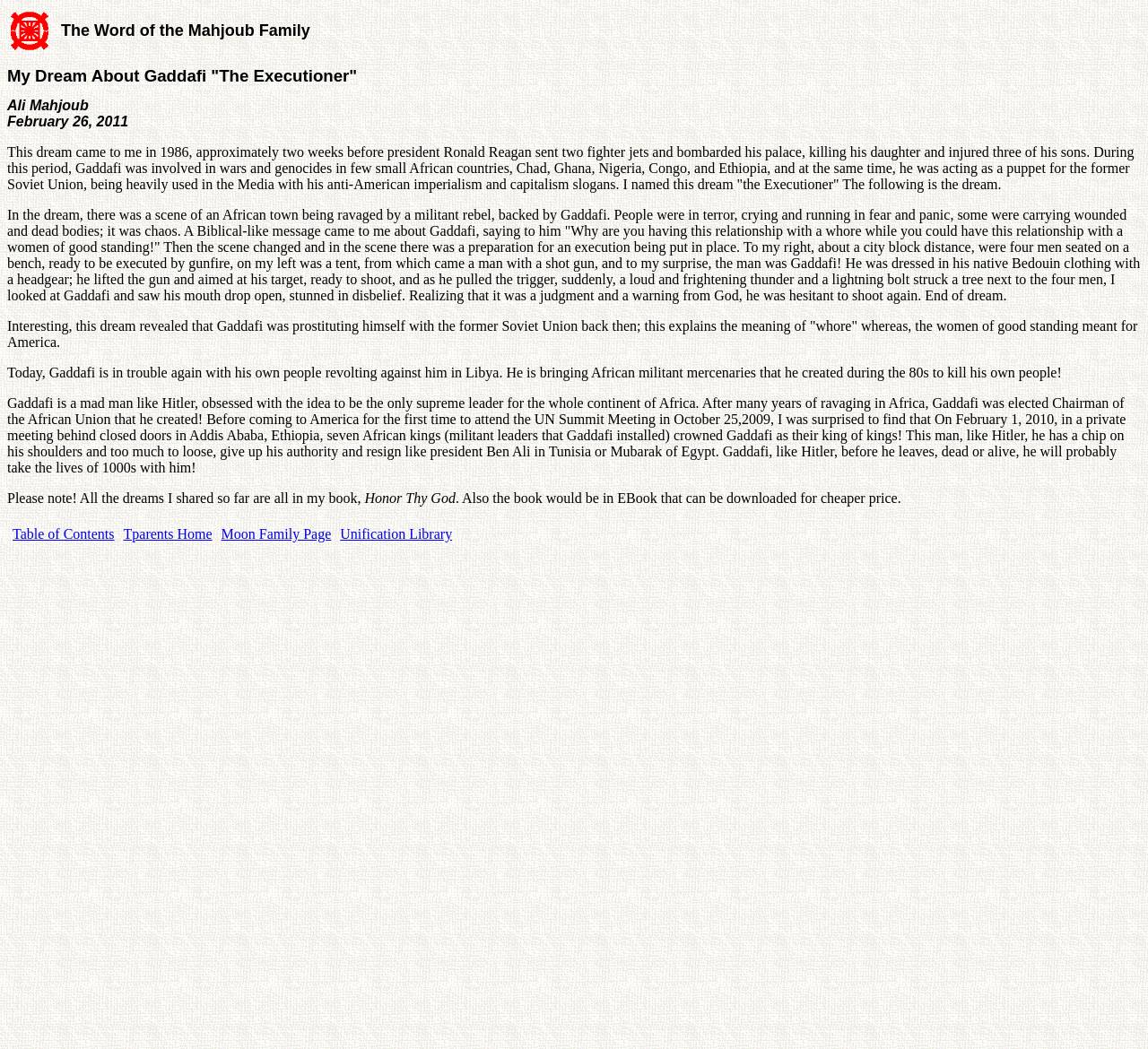What is the author's opinion about Gaddafi?
From the image, provide a succinct answer in one word or a short phrase.

He is a mad man